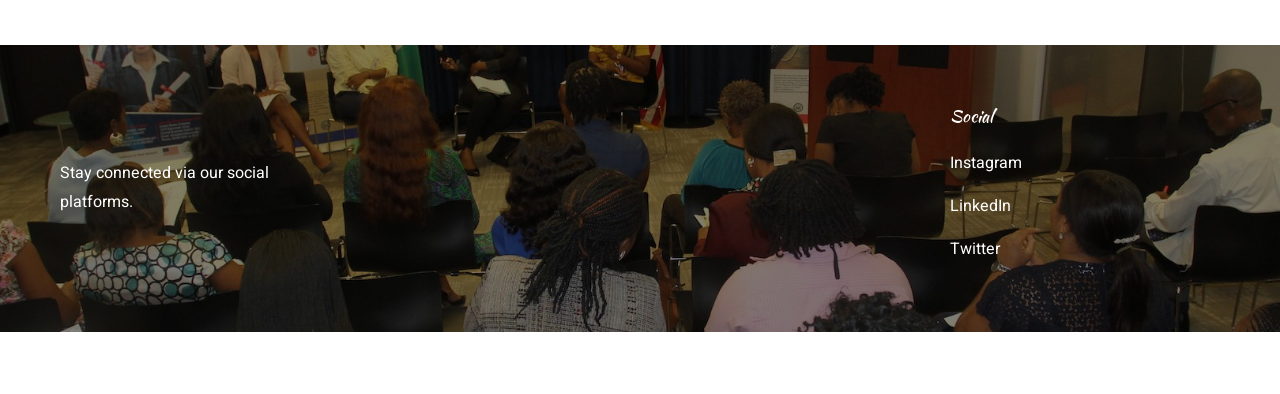Provide a brief response to the question below using a single word or phrase: 
What is the website's domain?

awitb.org